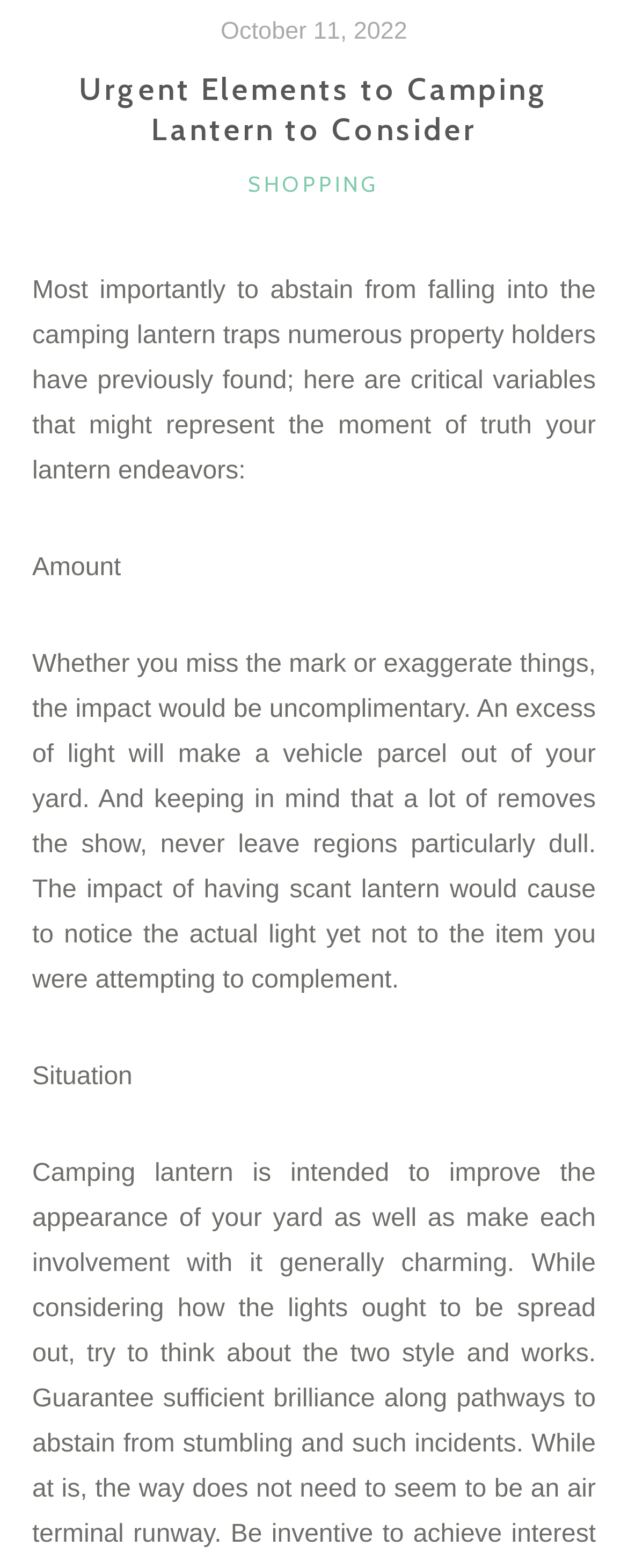Using the description: "Shopping", identify the bounding box of the corresponding UI element in the screenshot.

[0.395, 0.109, 0.605, 0.126]